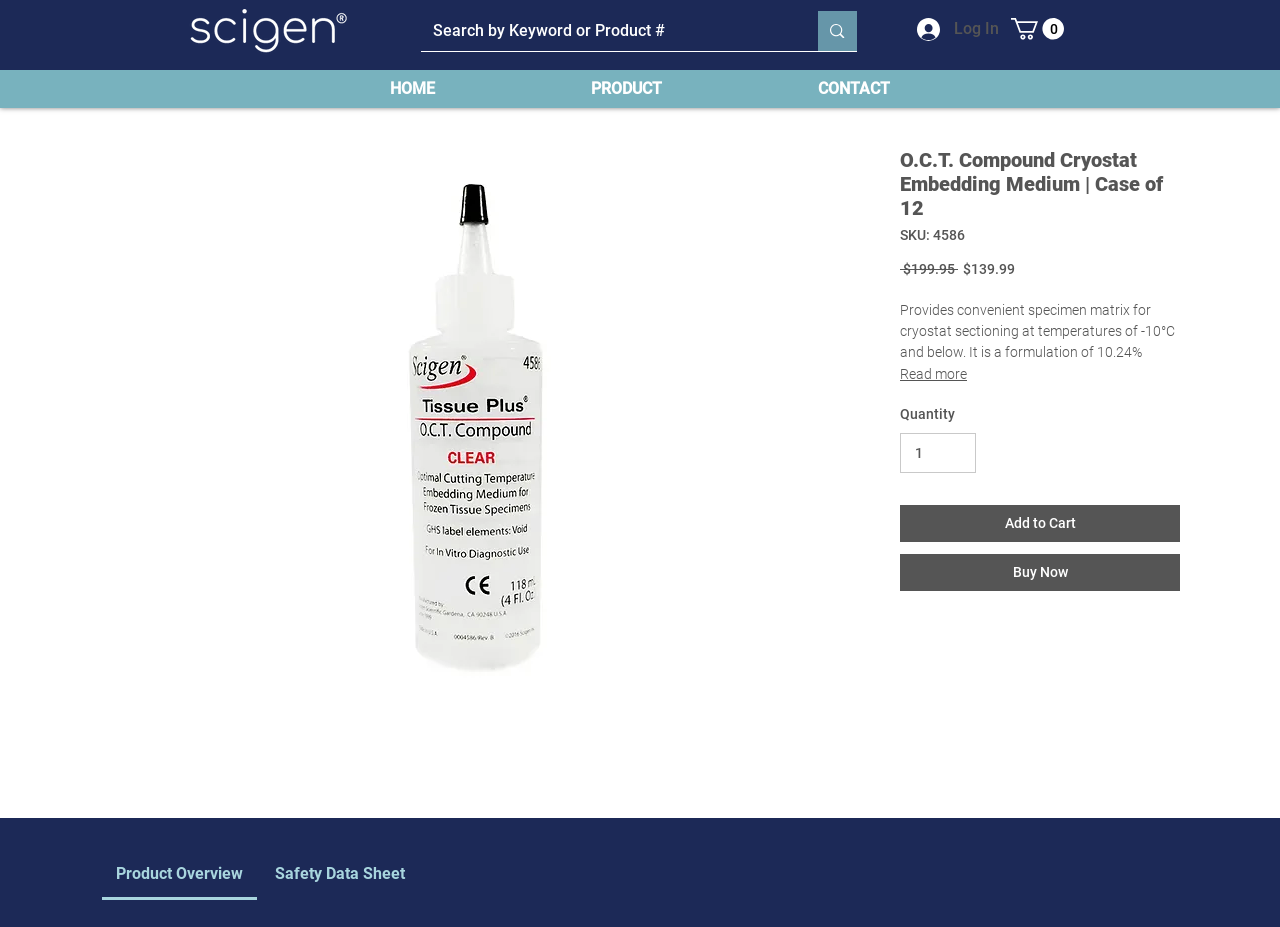How many tabs are available in the product overview section?
Kindly offer a comprehensive and detailed response to the question.

I counted the number of tab elements in the product overview section and found two tabs: 'Product Overview' and 'Safety Data Sheet'.